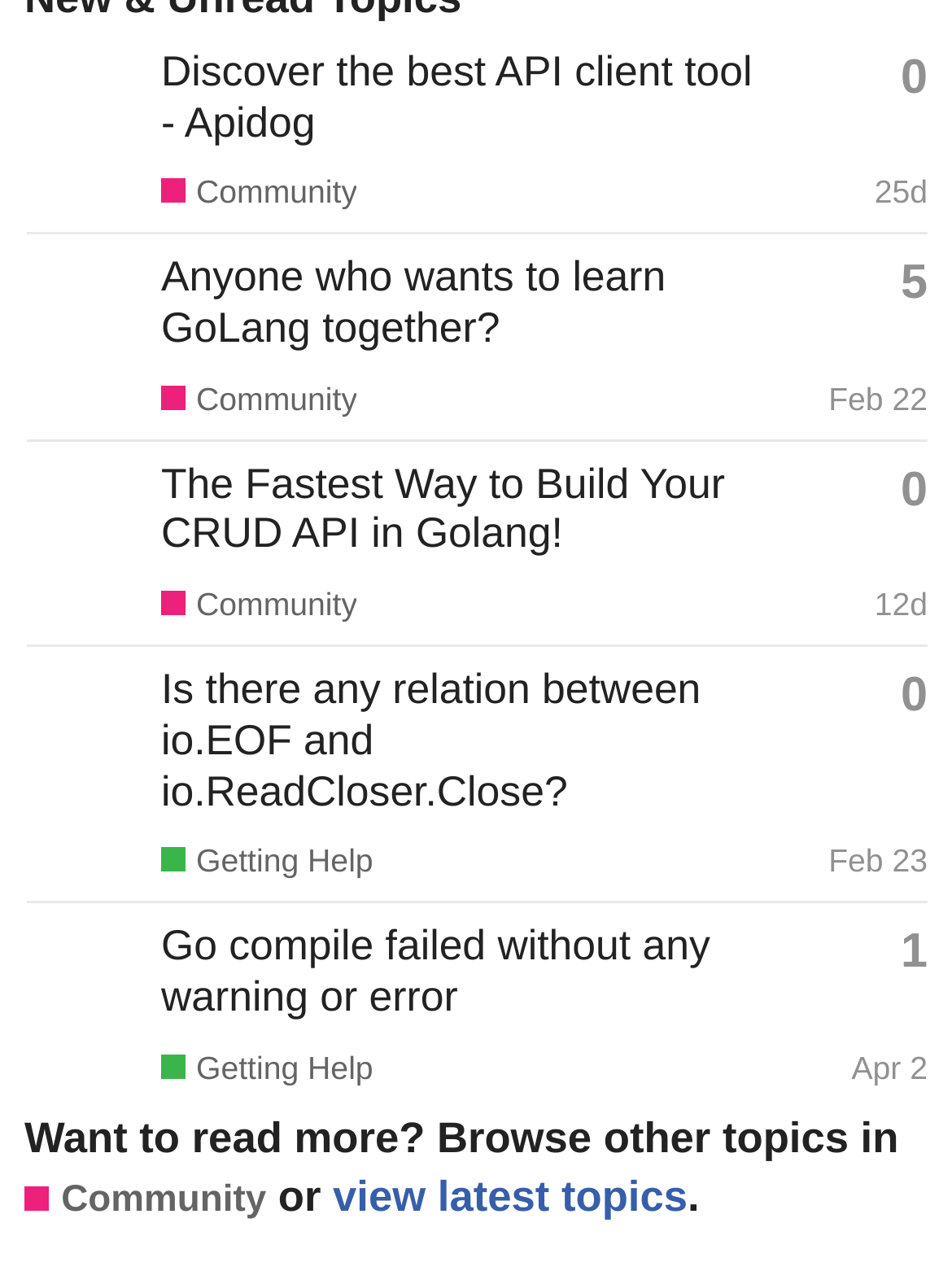Use a single word or phrase to answer the question:
What is the date of the topic 'Anyone who wants to learn GoLang together?'?

Feb 22